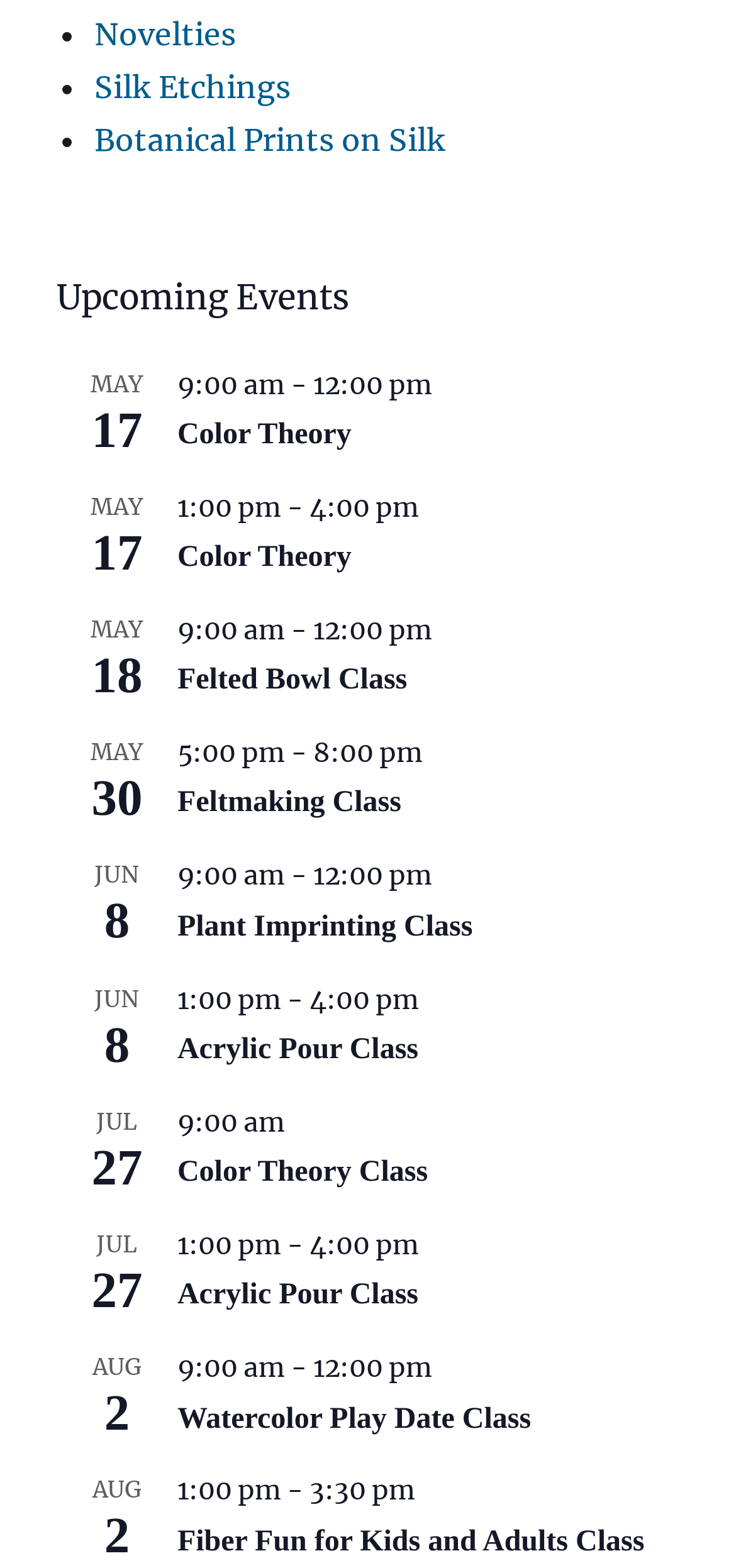From the element description: "Feltmaking Class", extract the bounding box coordinates of the UI element. The coordinates should be expressed as four float numbers between 0 and 1, in the order [left, top, right, bottom].

[0.241, 0.502, 0.545, 0.524]